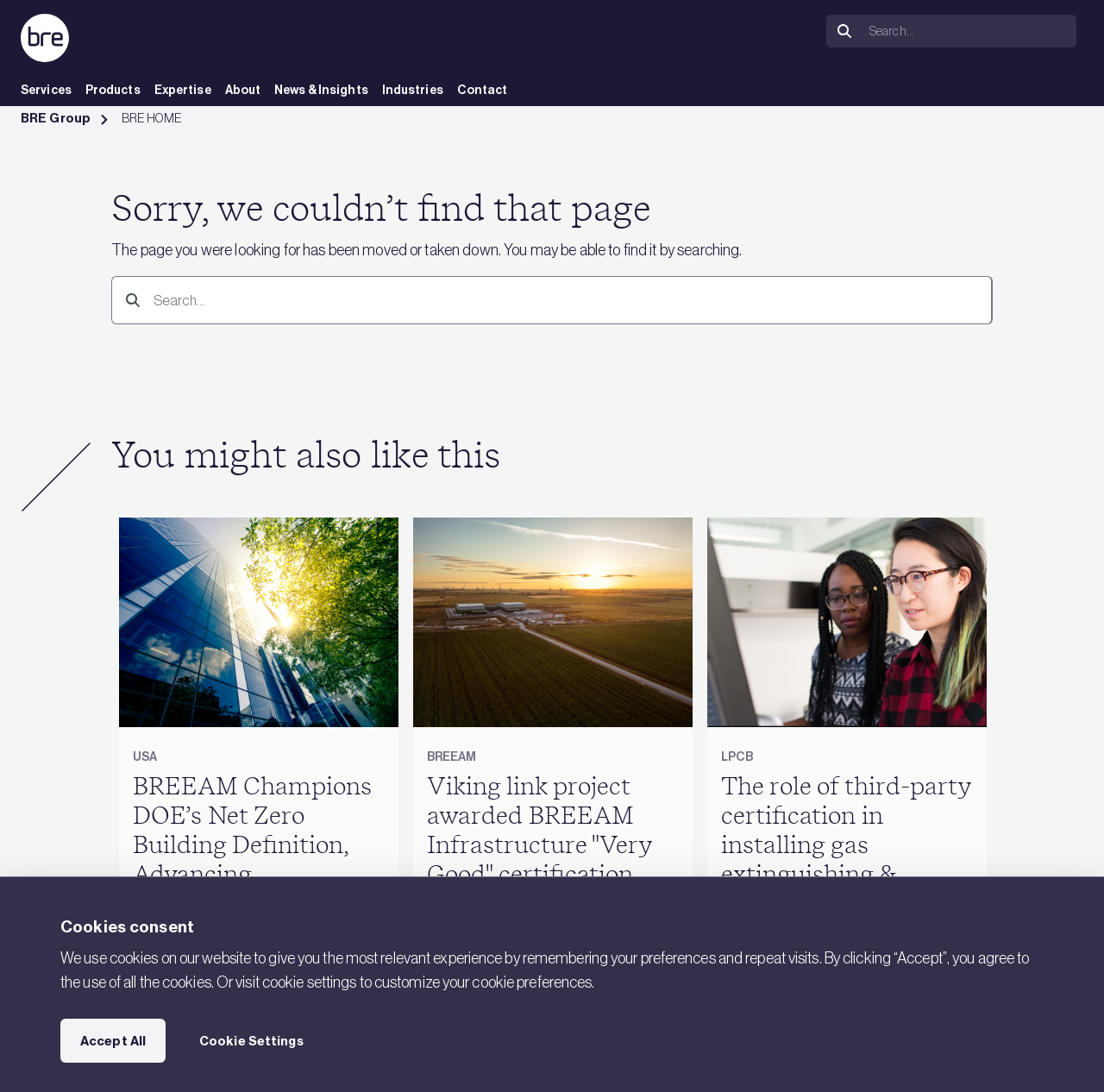Respond to the question below with a single word or phrase:
How many navigation links are available in the main menu?

7